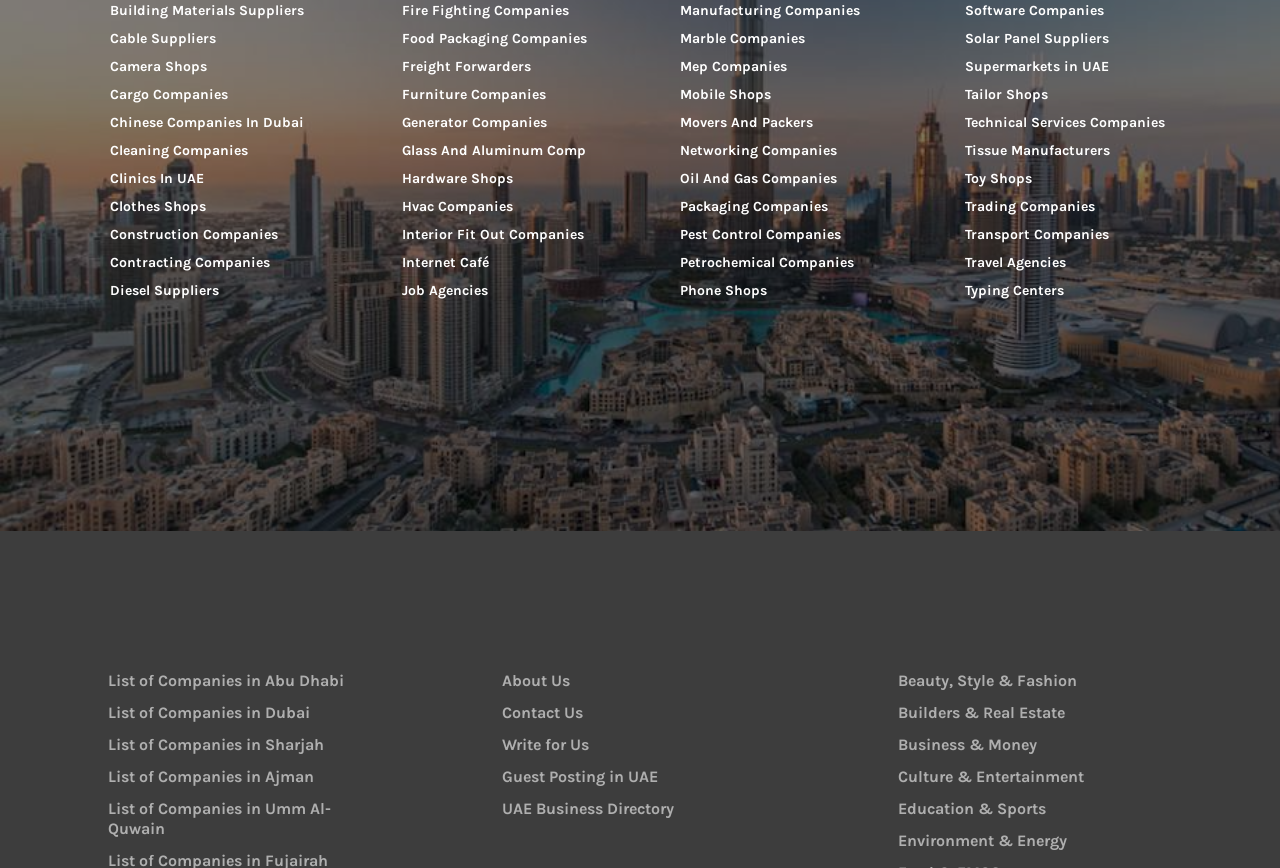Can you identify the bounding box coordinates of the clickable region needed to carry out this instruction: 'Read About Us'? The coordinates should be four float numbers within the range of 0 to 1, stated as [left, top, right, bottom].

[0.359, 0.767, 0.6, 0.803]